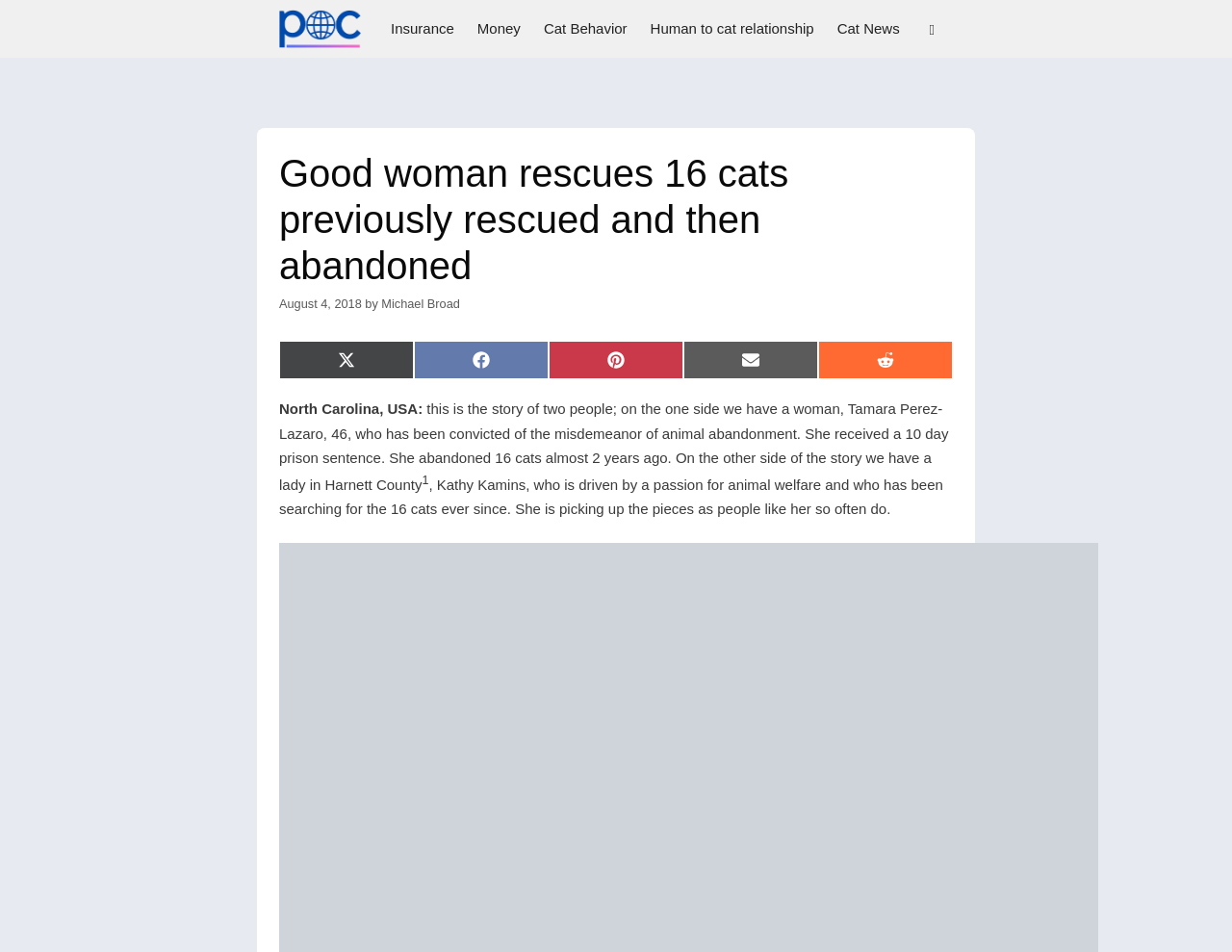Indicate the bounding box coordinates of the clickable region to achieve the following instruction: "Click on the search button."

[0.74, 0.0, 0.773, 0.061]